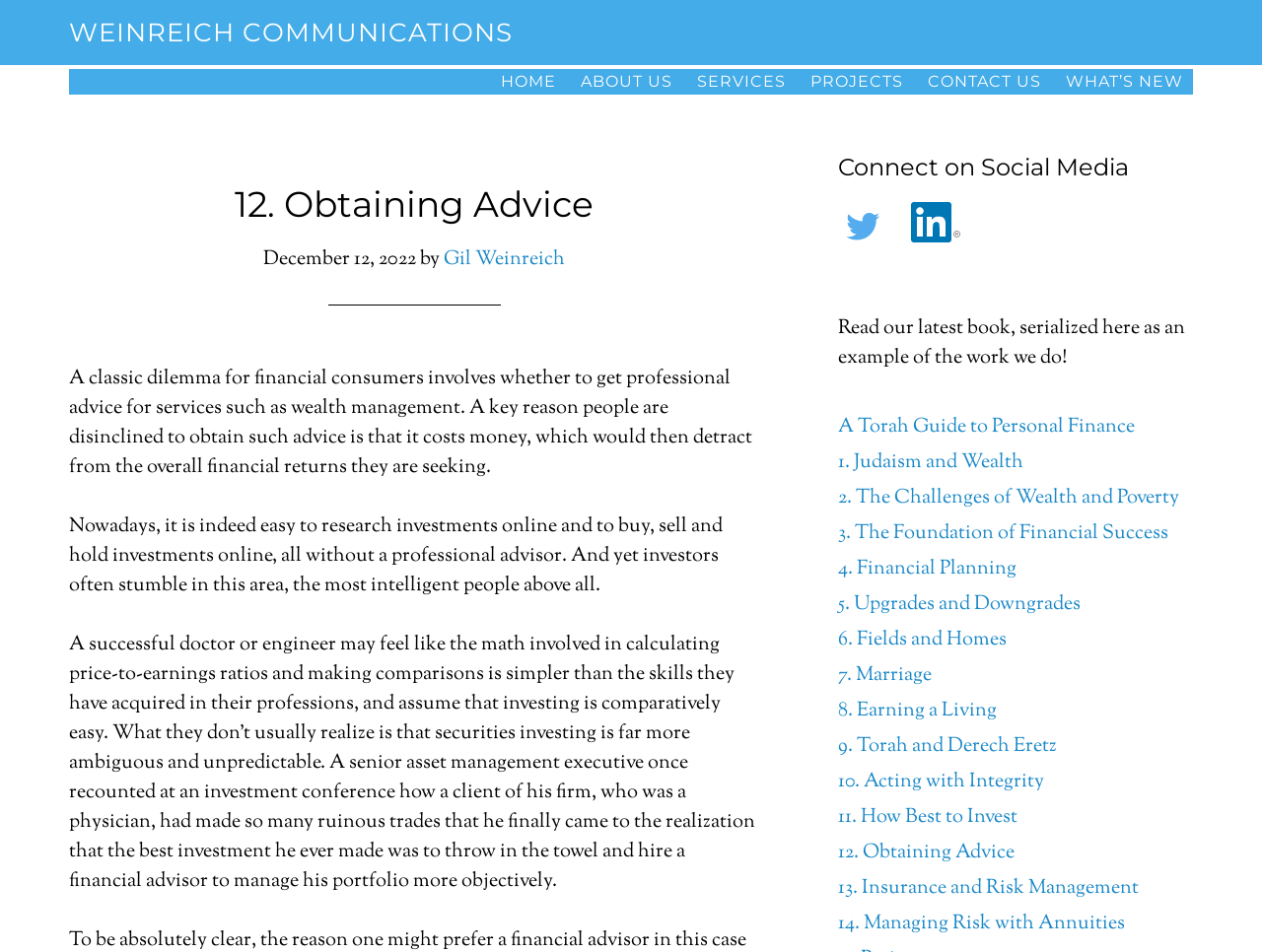Can you pinpoint the bounding box coordinates for the clickable element required for this instruction: "Click the A Torah Guide to Personal Finance link"? The coordinates should be four float numbers between 0 and 1, i.e., [left, top, right, bottom].

[0.664, 0.434, 0.899, 0.464]